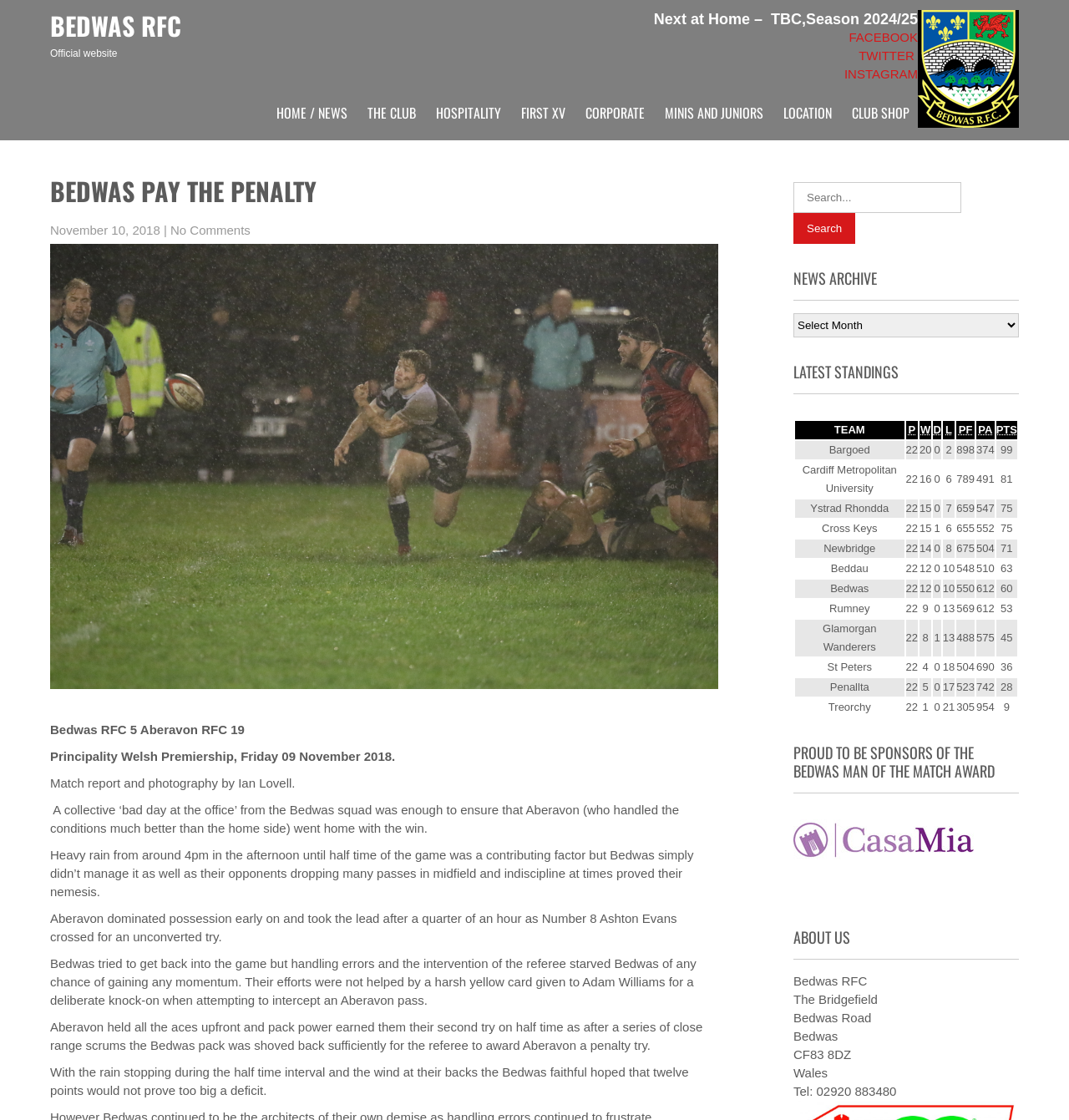For the following element description, predict the bounding box coordinates in the format (top-left x, top-left y, bottom-right x, bottom-right y). All values should be floating point numbers between 0 and 1. Description: value="Search"

[0.742, 0.19, 0.8, 0.218]